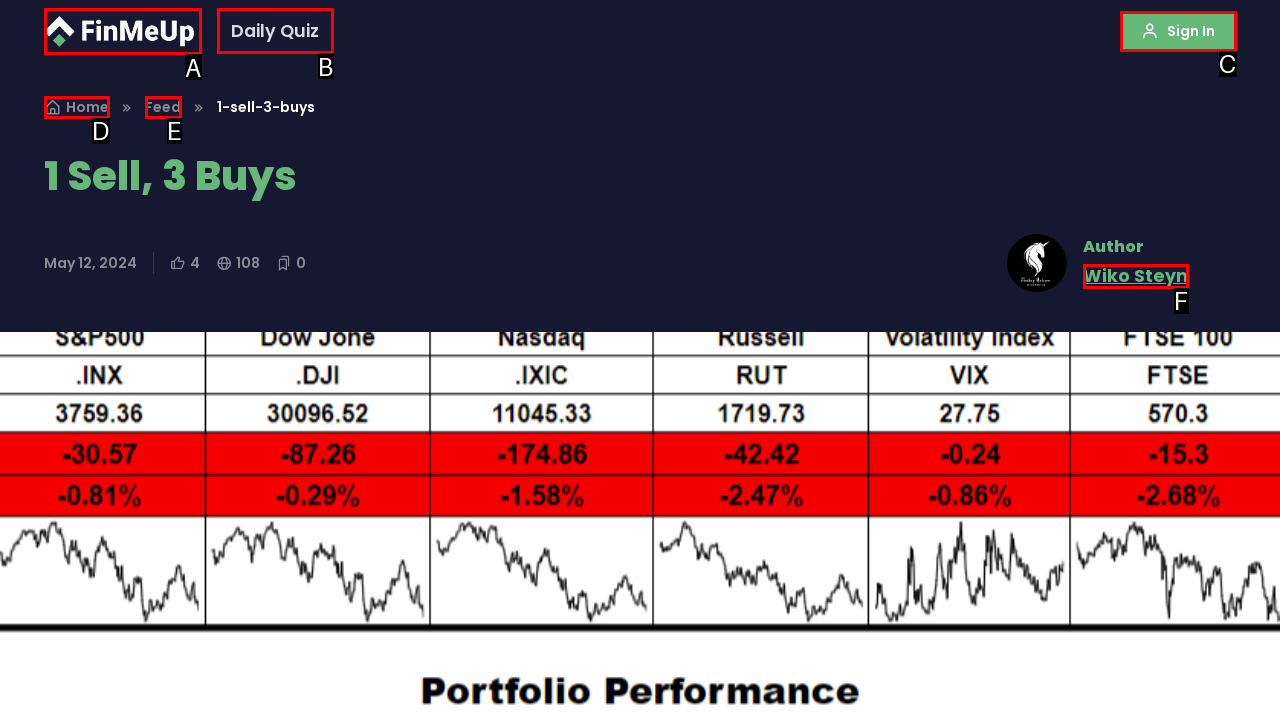Identify the matching UI element based on the description: parent_node: Daily Quiz
Reply with the letter from the available choices.

A